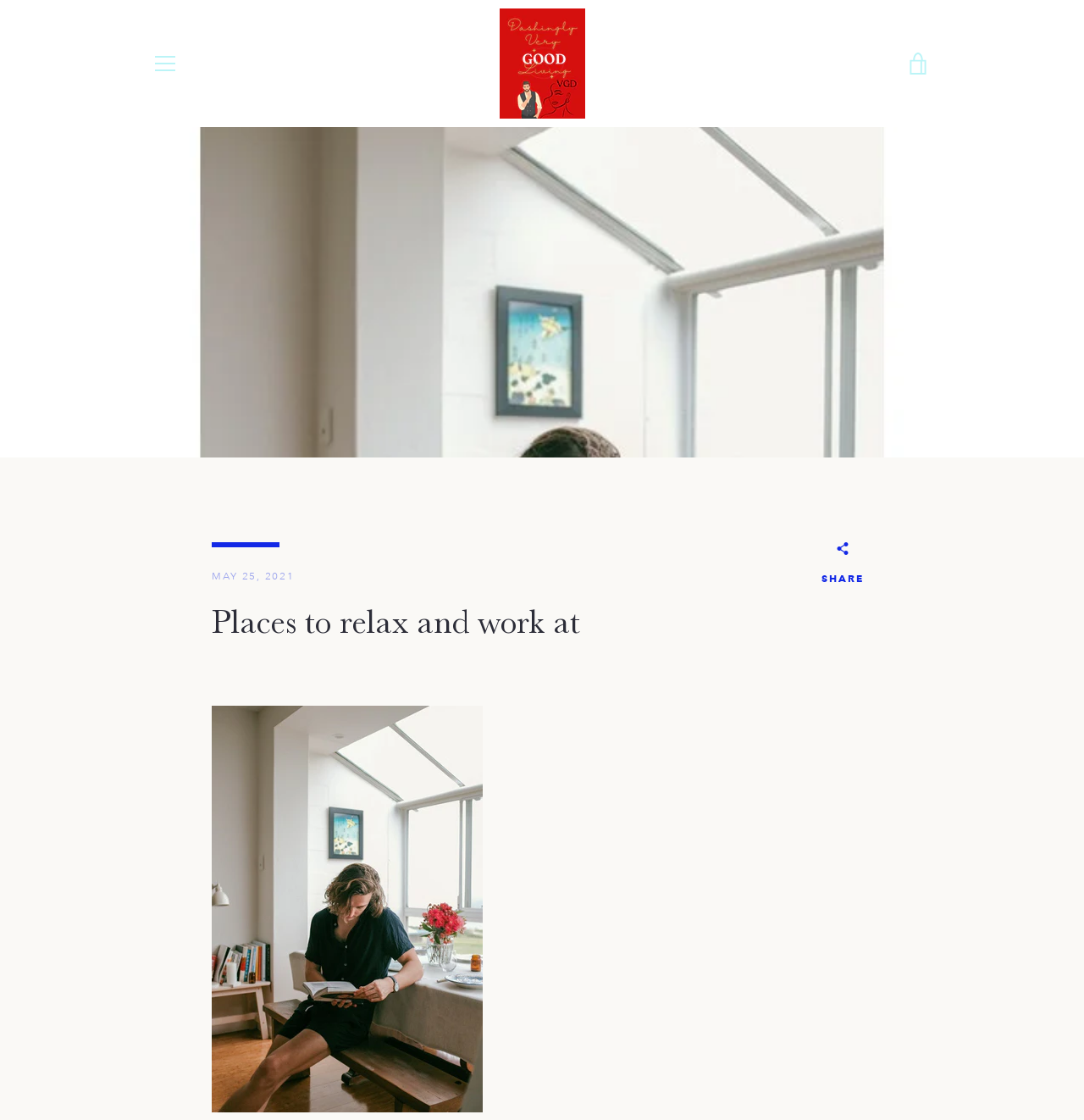What is the email address input field for?
Please give a detailed and thorough answer to the question, covering all relevant points.

I found the textbox element with the label 'My email address' and noticed that it is part of a layout table with a button labeled 'SUBSCRIBE'. This suggests that the email address input field is used to sign up for updates from the website.